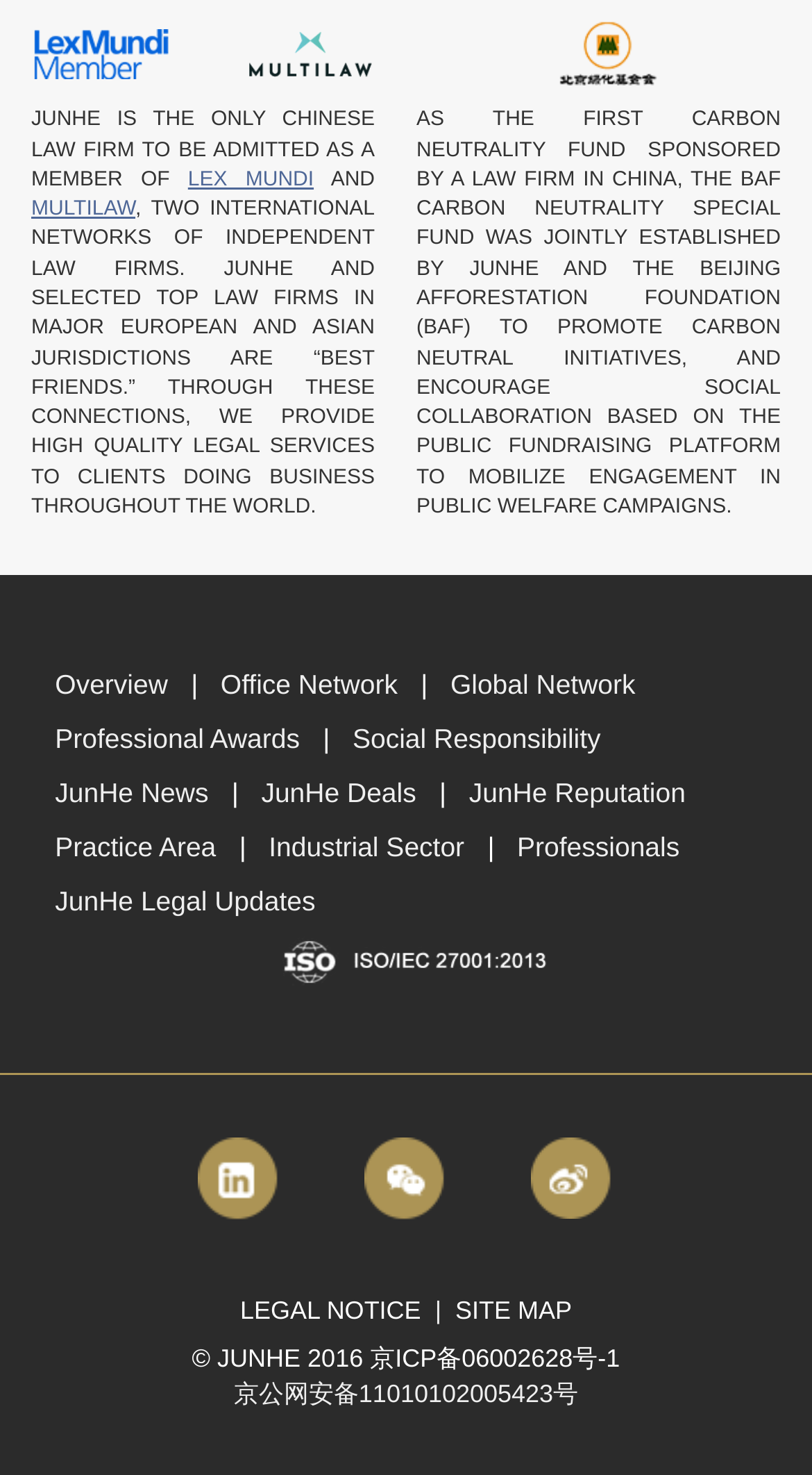What are the categories listed in the layout table?
Provide a one-word or short-phrase answer based on the image.

Overview, Office Network, Global Network, etc.